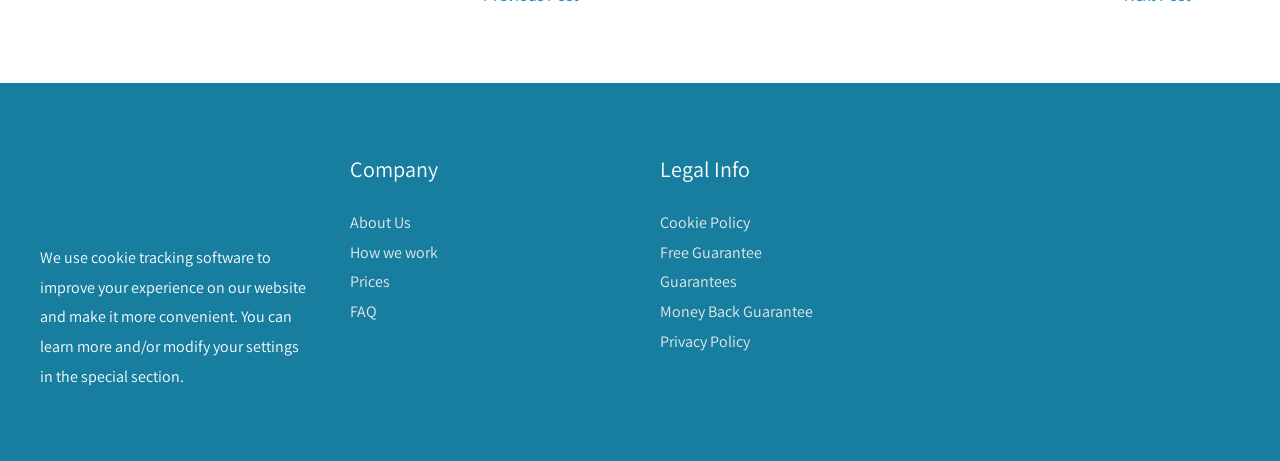How many links are under the 'Legal Info' category?
Using the information presented in the image, please offer a detailed response to the question.

To find the number of links under the 'Legal Info' category, we need to look at the links that are hierarchically under the 'Legal Info' heading element. There are five links: 'Cookie Policy', 'Free Guarantee', 'Guarantees', 'Money Back Guarantee', and 'Privacy Policy'.